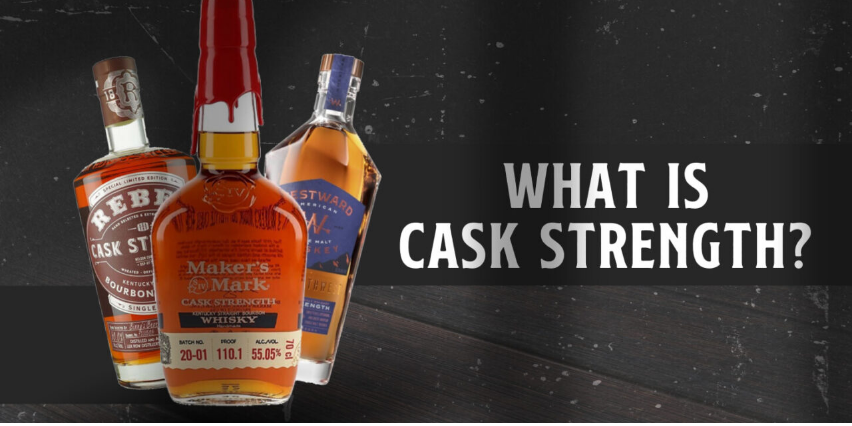Provide your answer in a single word or phrase: 
How many bottles are displayed in the foreground?

three